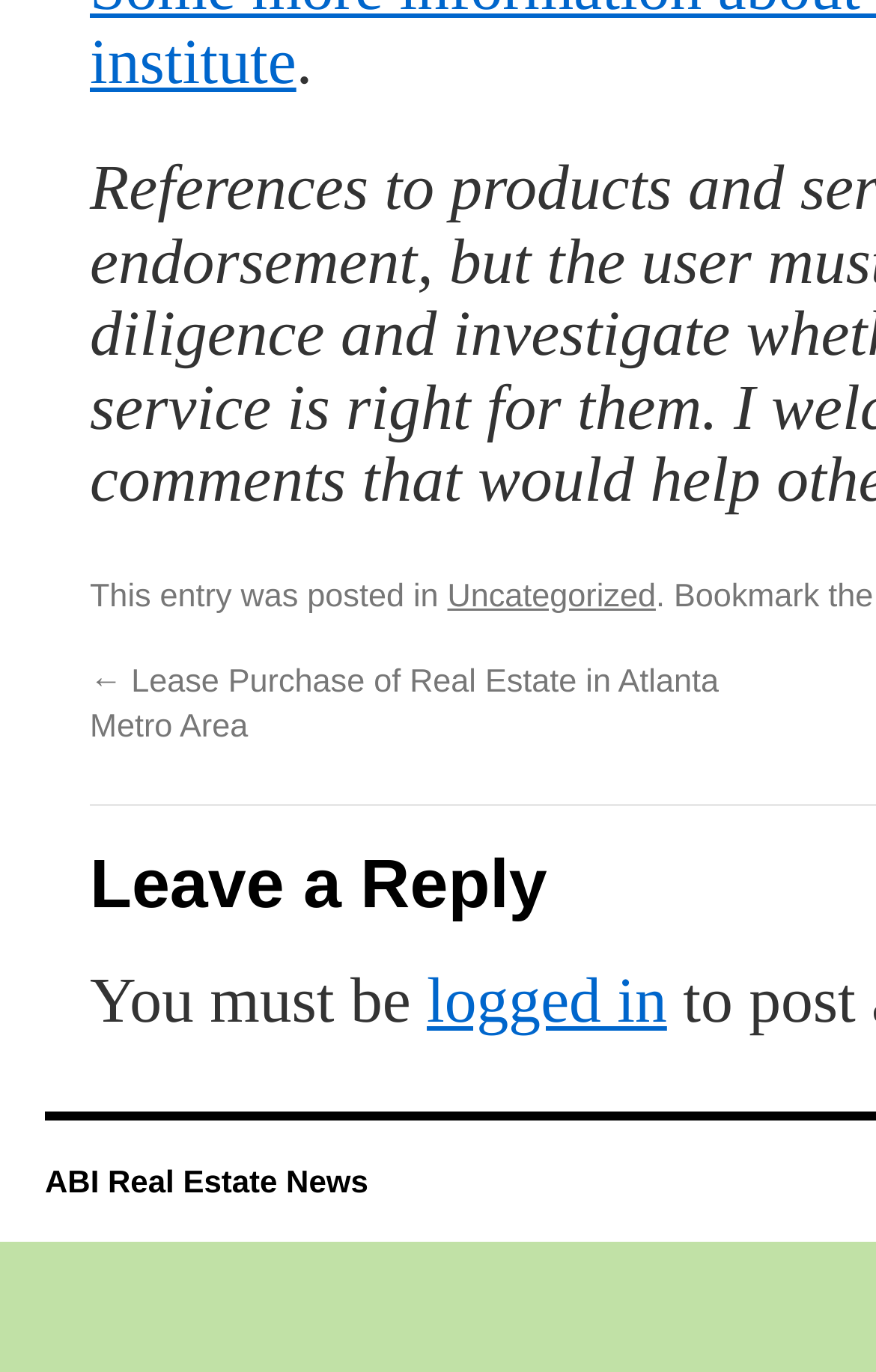Using the given element description, provide the bounding box coordinates (top-left x, top-left y, bottom-right x, bottom-right y) for the corresponding UI element in the screenshot: logged in

[0.487, 0.767, 0.761, 0.818]